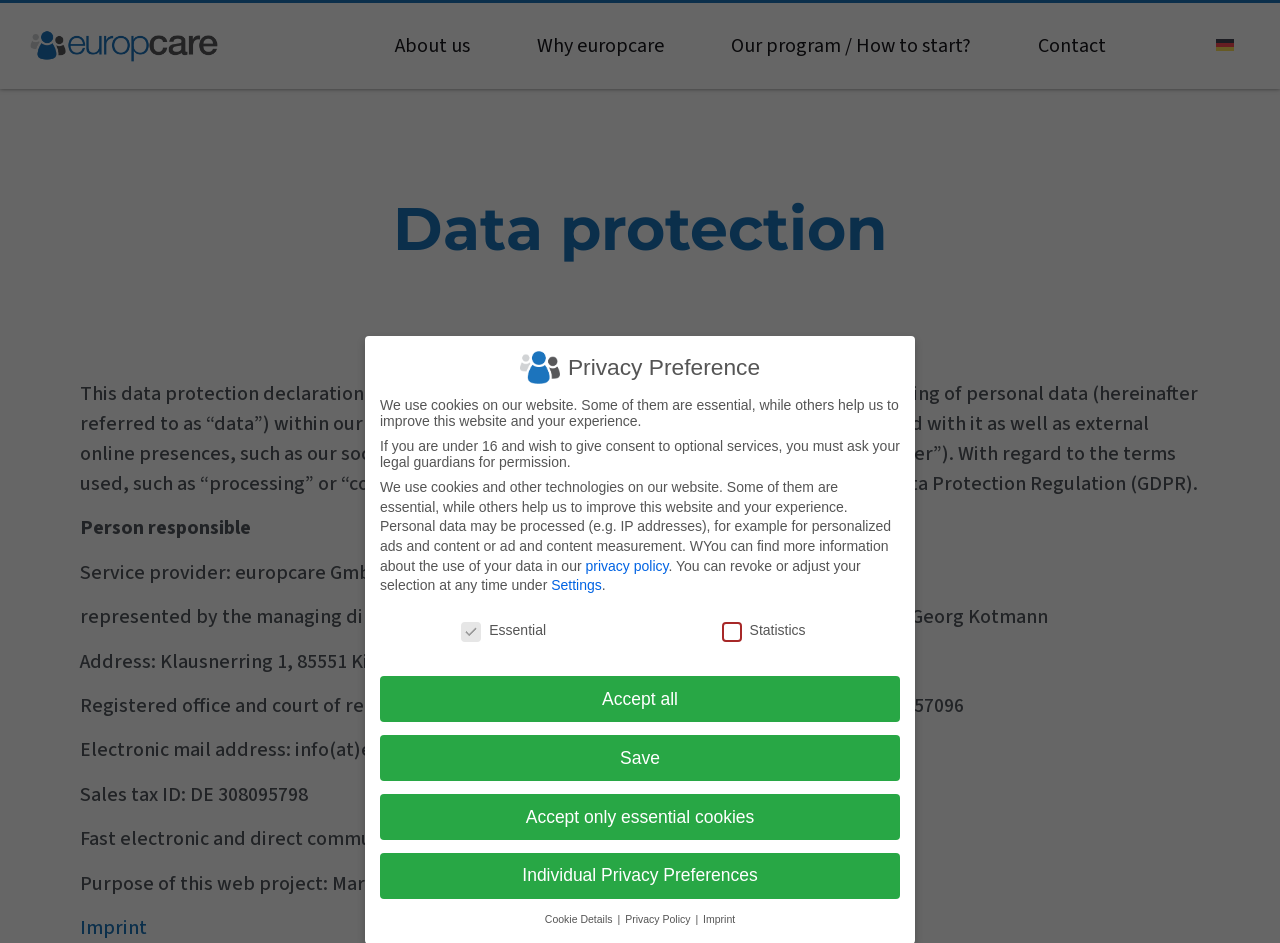What is the purpose of this web project?
Using the screenshot, give a one-word or short phrase answer.

Marketing for recruitment agencies